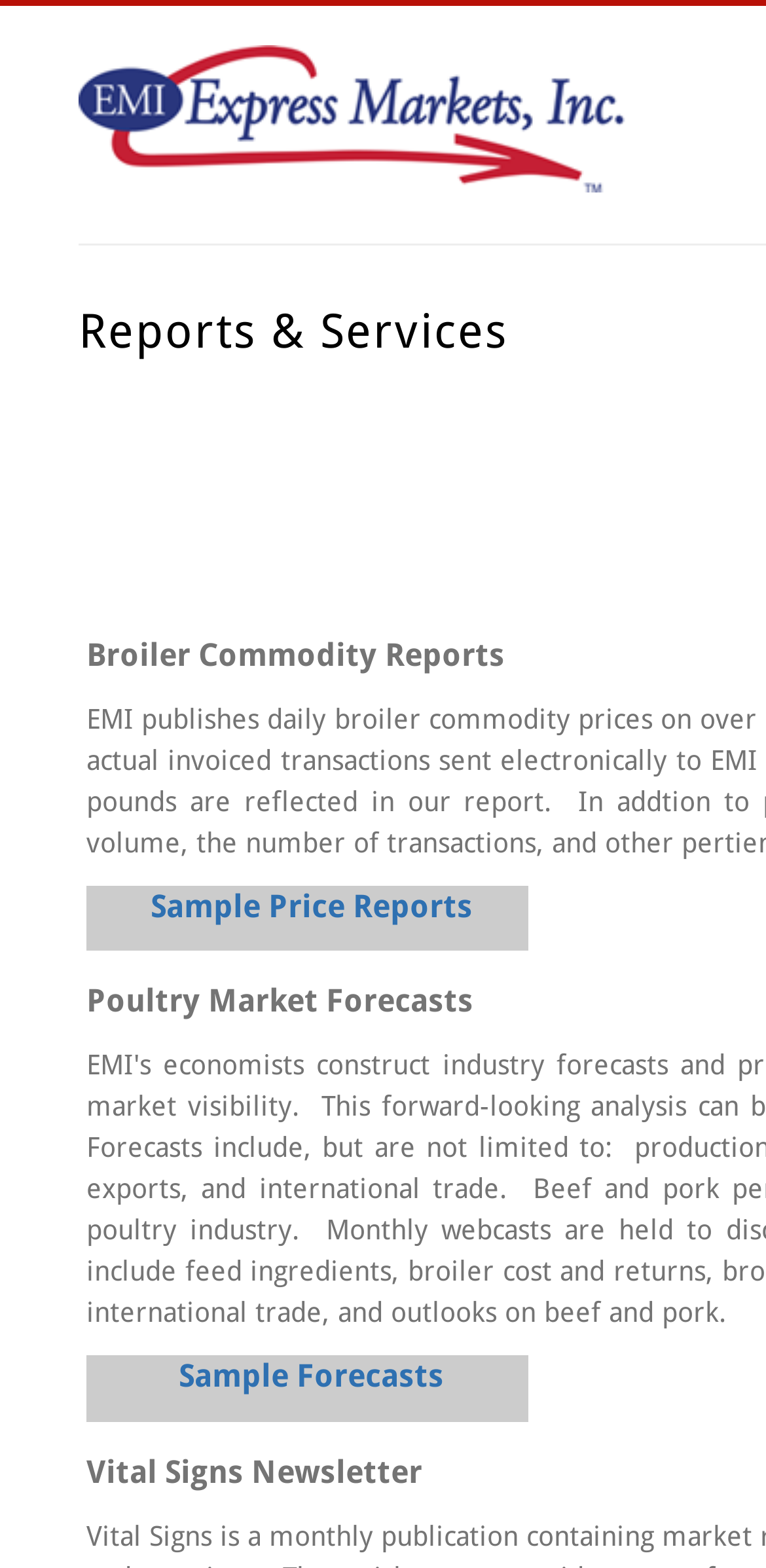How many links are there on the top navigation bar?
Answer the question with a single word or phrase, referring to the image.

1